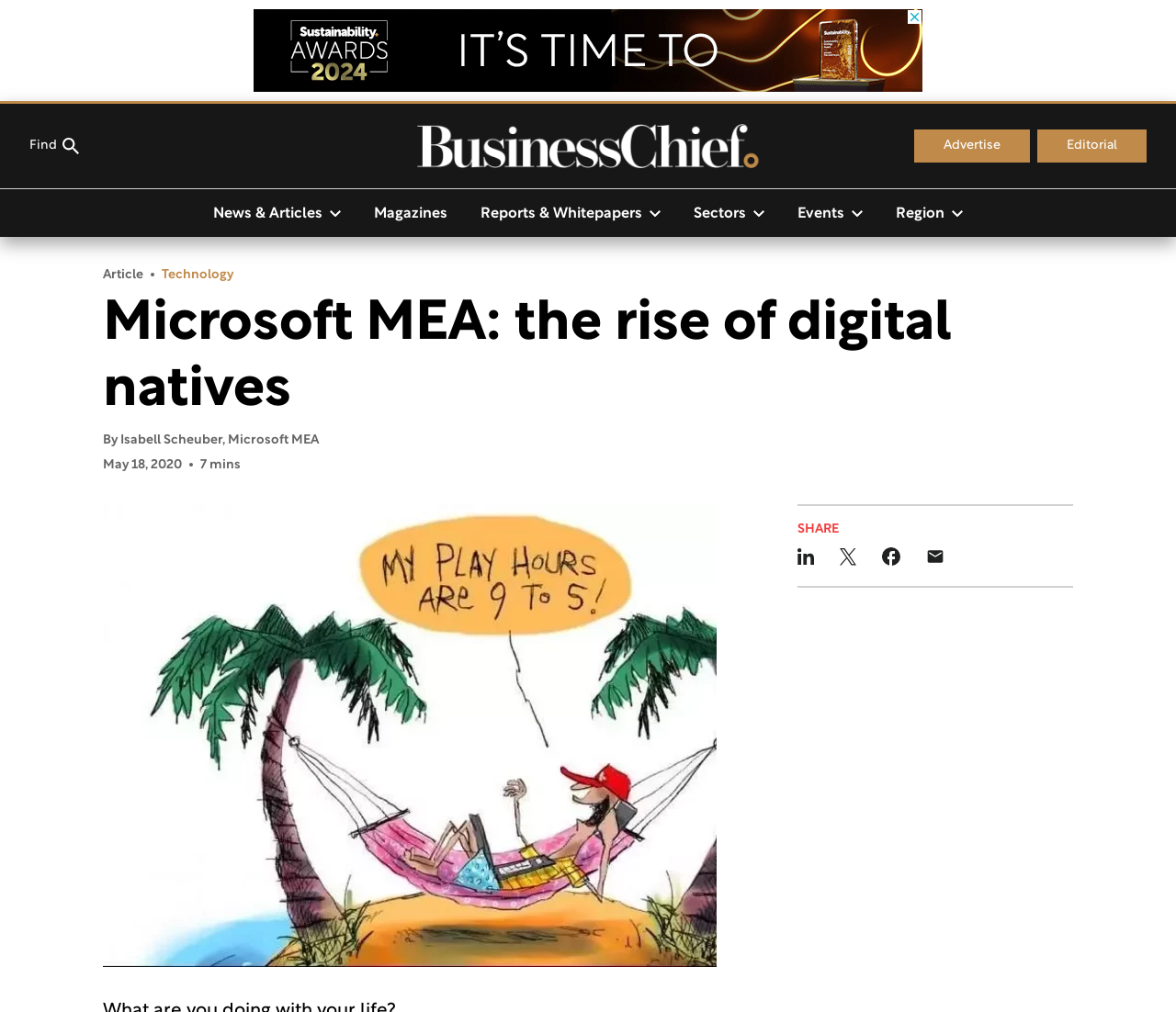Reply to the question with a brief word or phrase: What are the available social media platforms to share the article?

linkedin, twitter, facebook, email